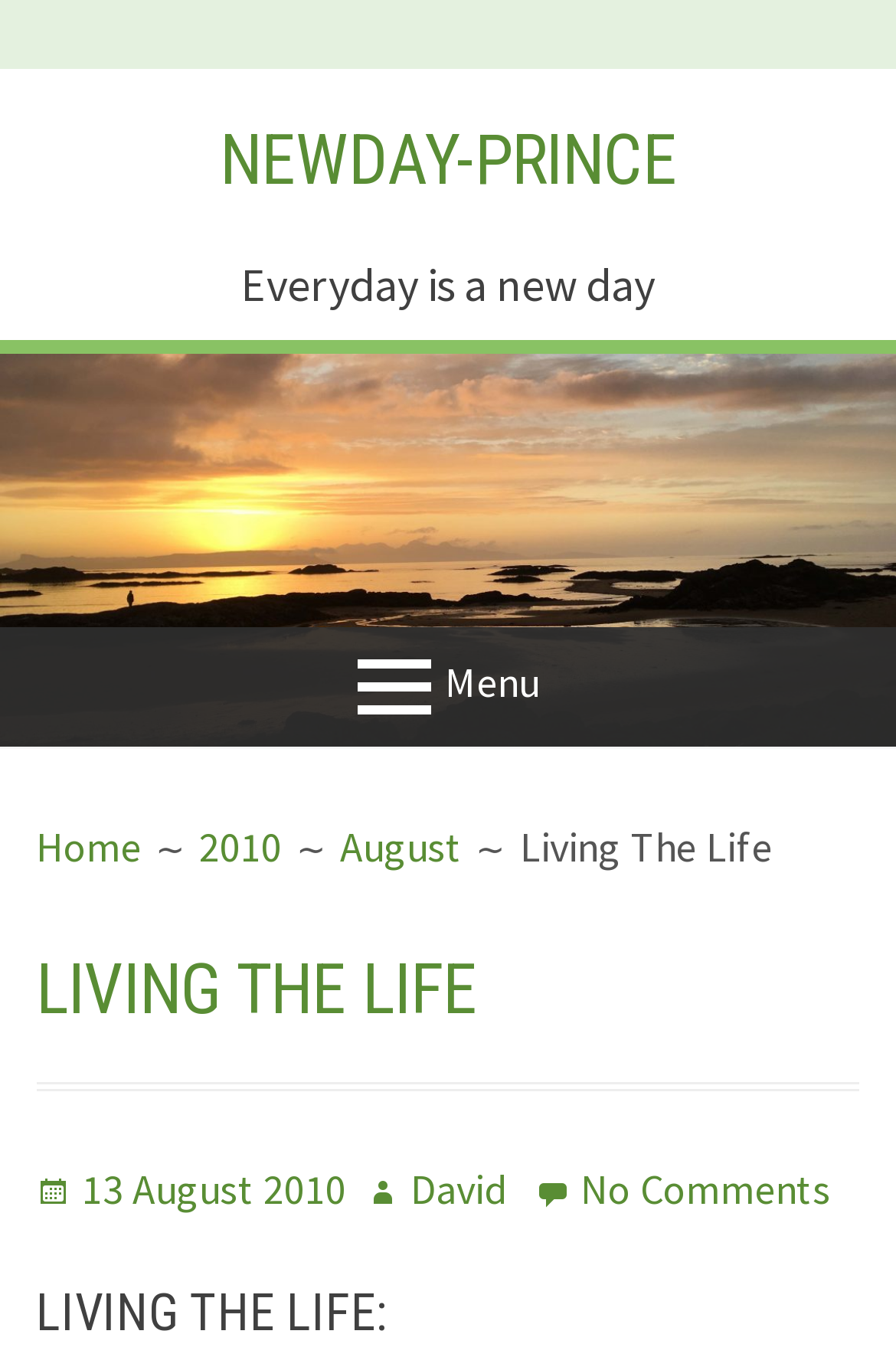Determine the bounding box coordinates for the UI element with the following description: "13 August 2010". The coordinates should be four float numbers between 0 and 1, represented as [left, top, right, bottom].

[0.04, 0.849, 0.386, 0.887]